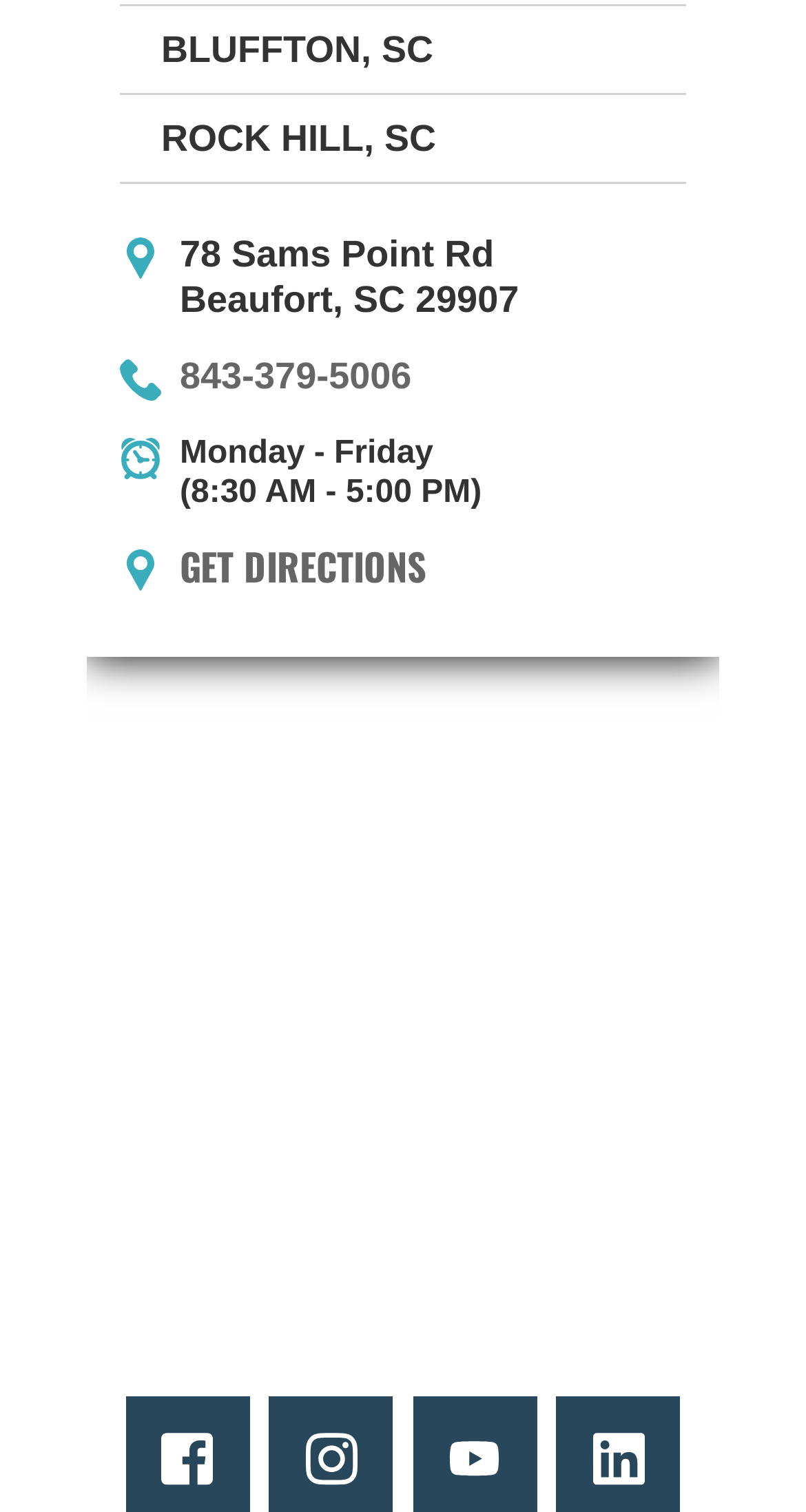Please locate the bounding box coordinates for the element that should be clicked to achieve the following instruction: "Click the Facebook link". Ensure the coordinates are given as four float numbers between 0 and 1, i.e., [left, top, right, bottom].

[0.188, 0.939, 0.278, 0.991]